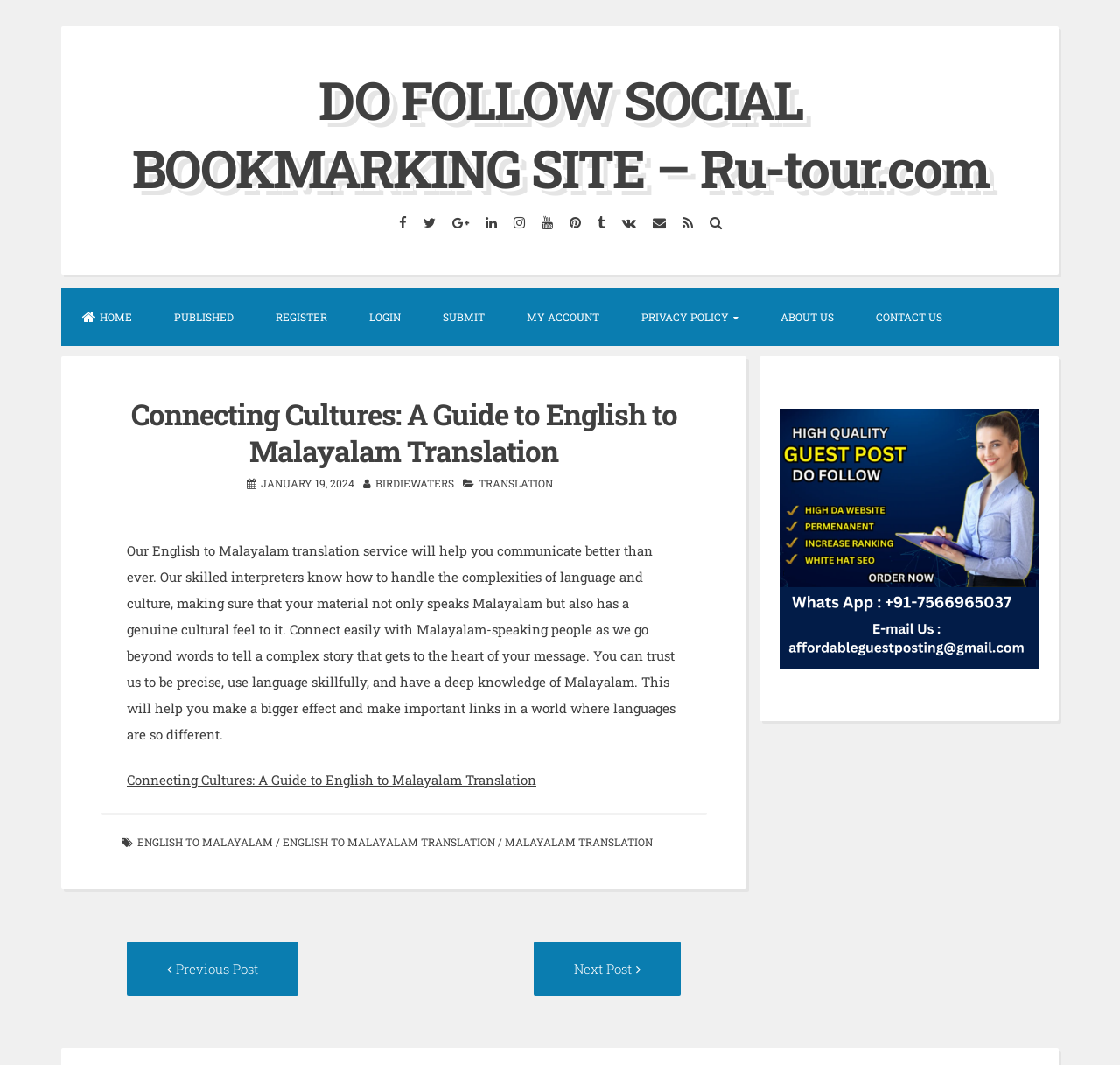Find and indicate the bounding box coordinates of the region you should select to follow the given instruction: "Click the 'Home' link".

None